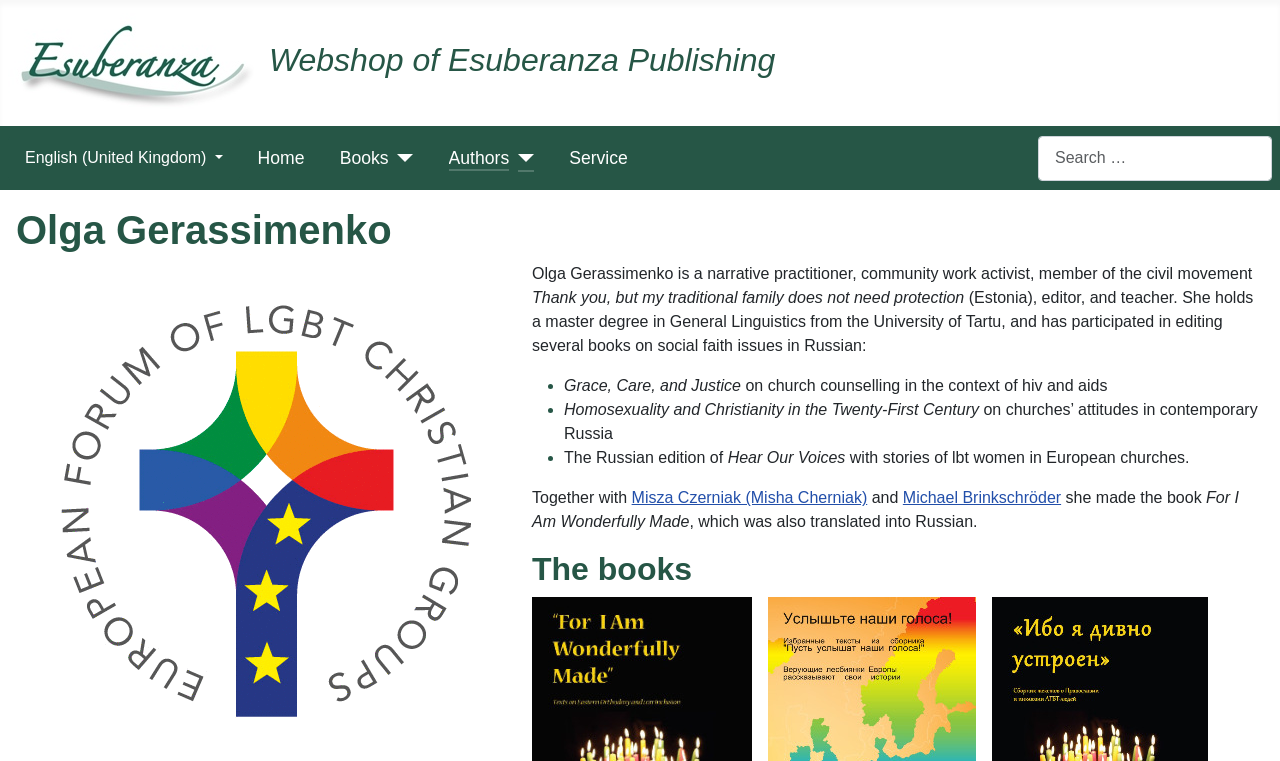Can you look at the image and give a comprehensive answer to the question:
What is the title of the book written by Olga Gerassimenko?

The title of the book written by Olga Gerassimenko can be found in the text that describes her work. Specifically, it says 'she made the book For I Am Wonderfully Made, which was also translated into Russian.' This suggests that For I Am Wonderfully Made is the title of the book written by Olga Gerassimenko.